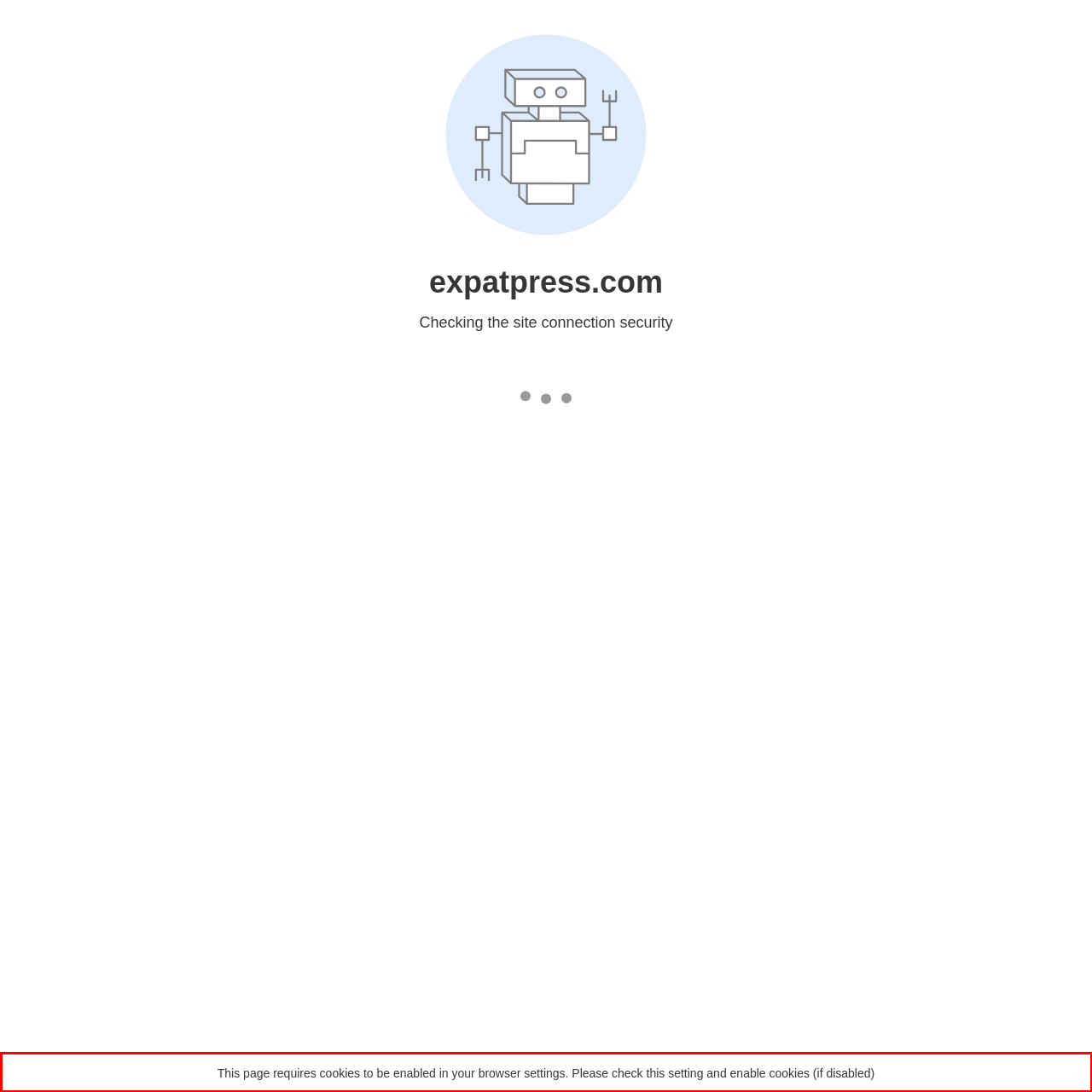You are presented with a webpage screenshot featuring a red bounding box. Perform OCR on the text inside the red bounding box and extract the content.

This page requires cookies to be enabled in your browser settings. Please check this setting and enable cookies (if disabled)